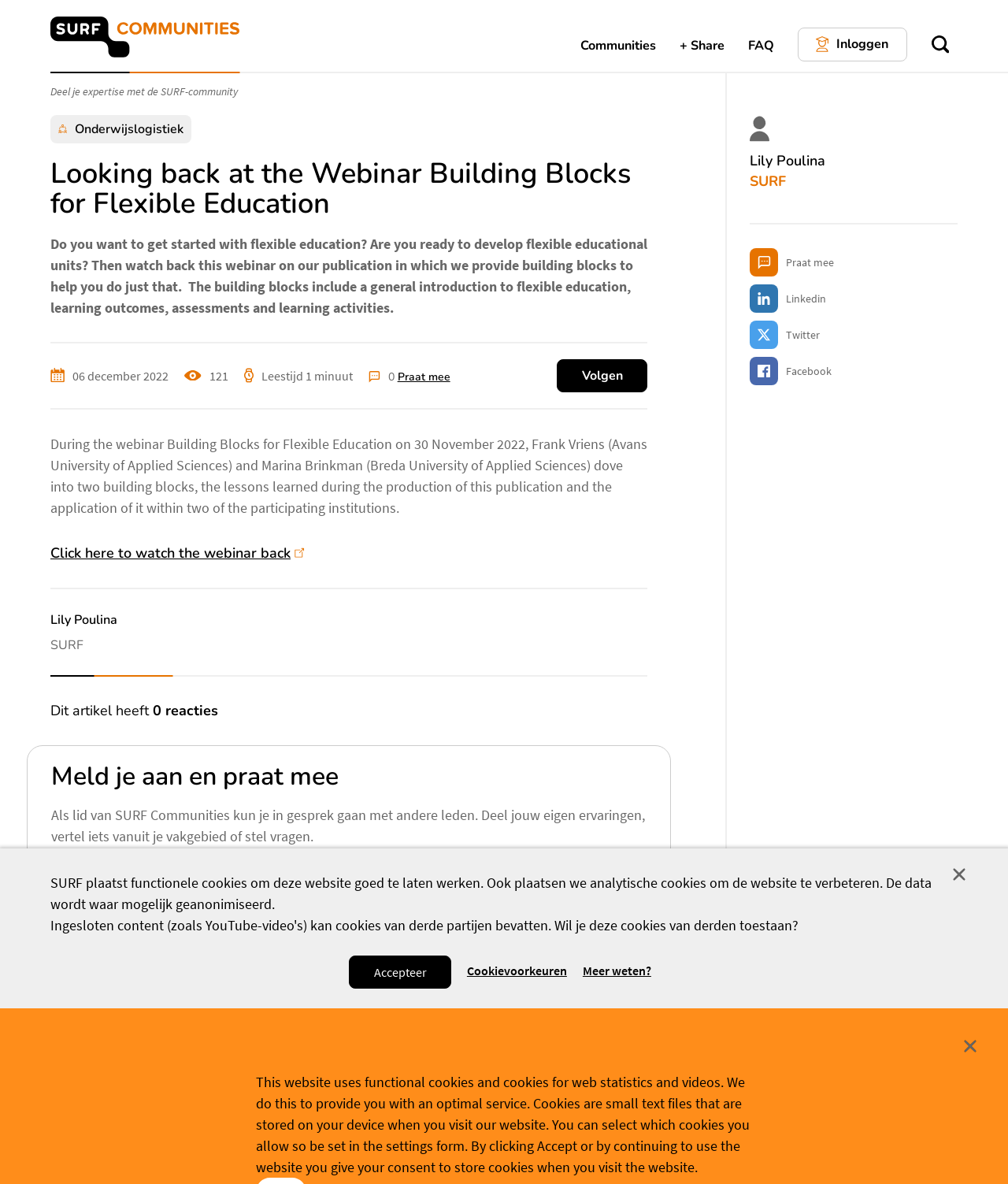Provide the bounding box coordinates for the UI element that is described as: "Cookievoorkeuren".

[0.463, 0.814, 0.562, 0.826]